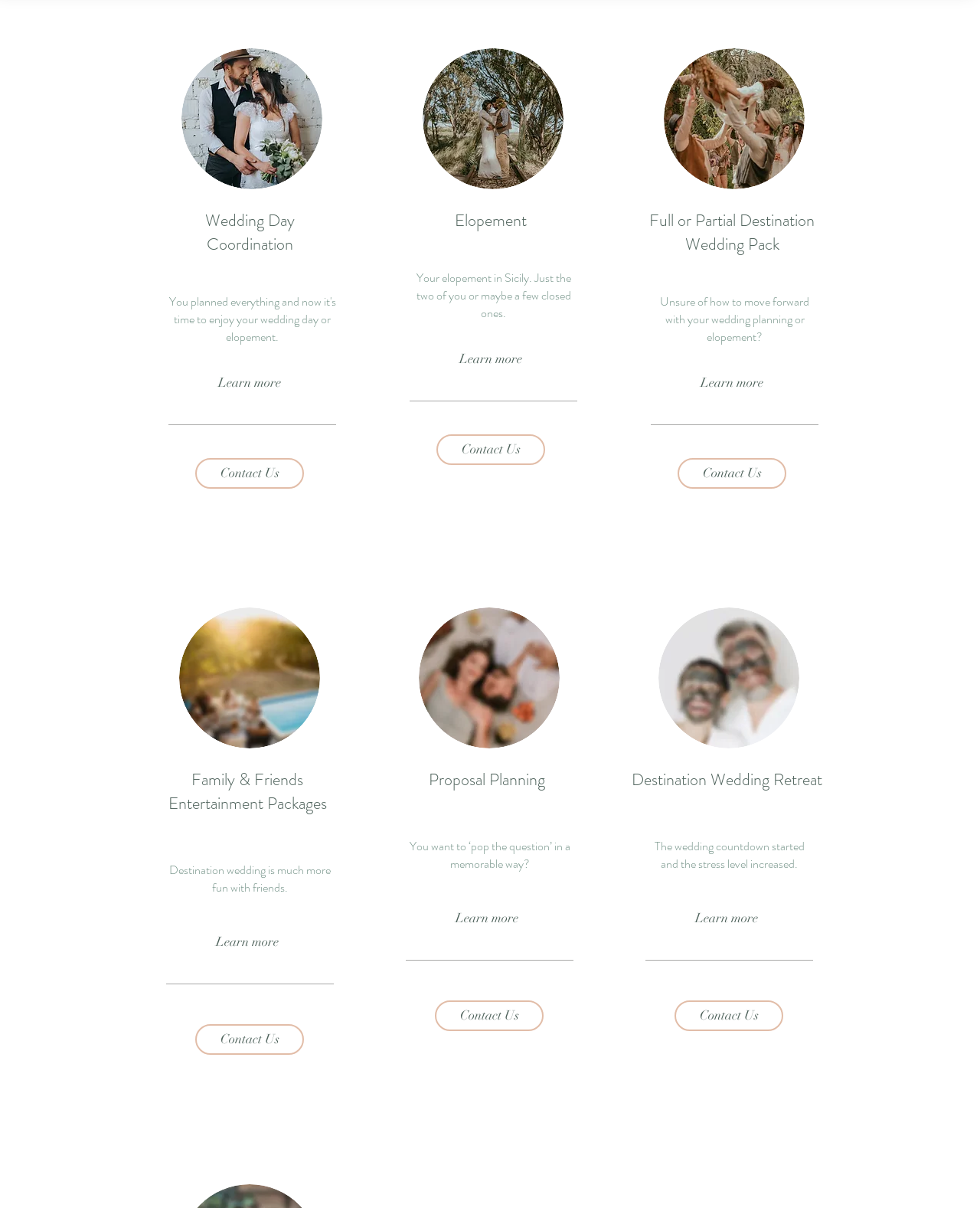Identify the bounding box of the HTML element described here: "title="Bundesministerium für Inneres (Republik Österreich)"". Provide the coordinates as four float numbers between 0 and 1: [left, top, right, bottom].

None